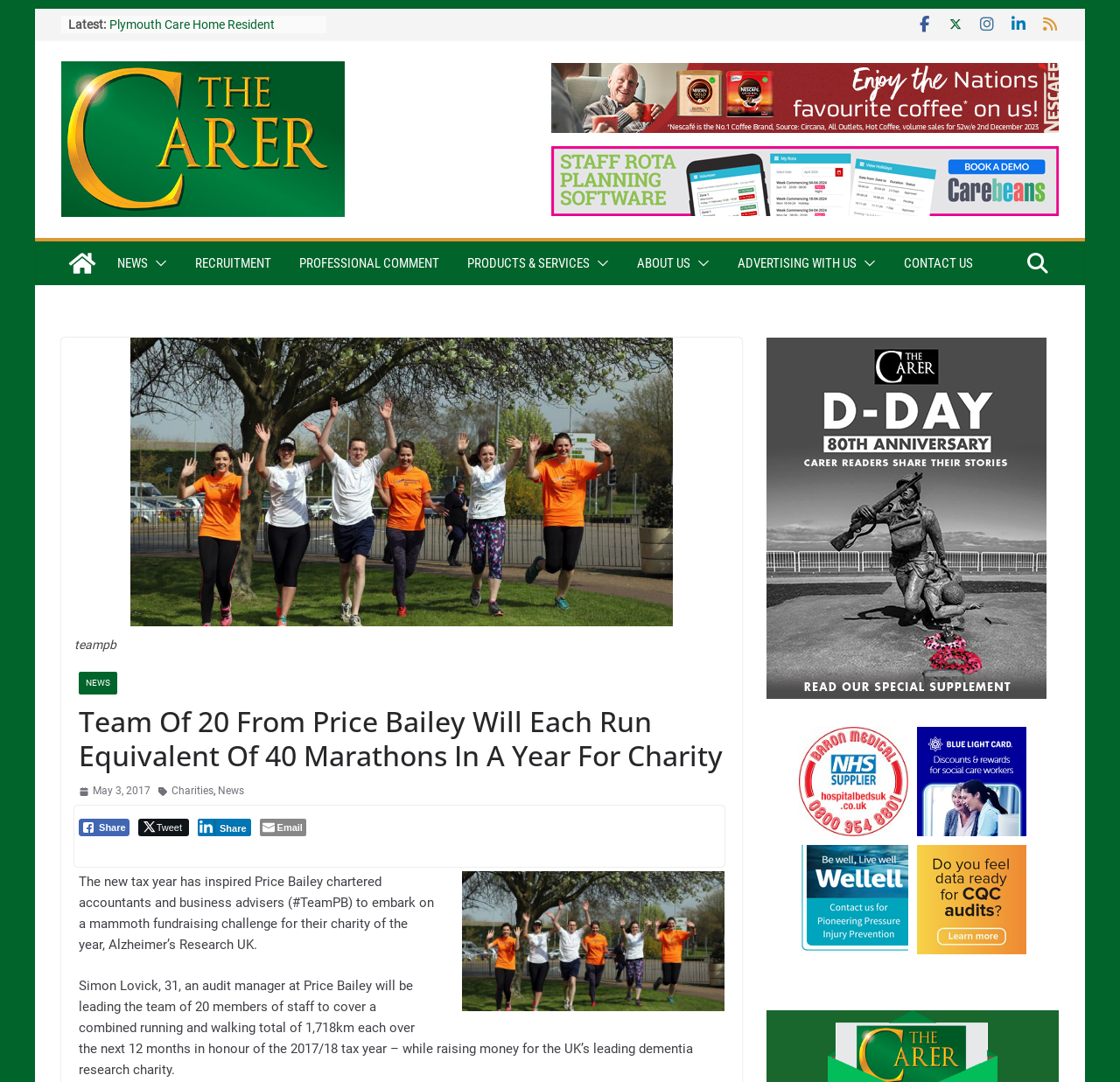Please determine and provide the text content of the webpage's heading.

Team Of 20 From Price Bailey Will Each Run Equivalent Of 40 Marathons In A Year For Charity